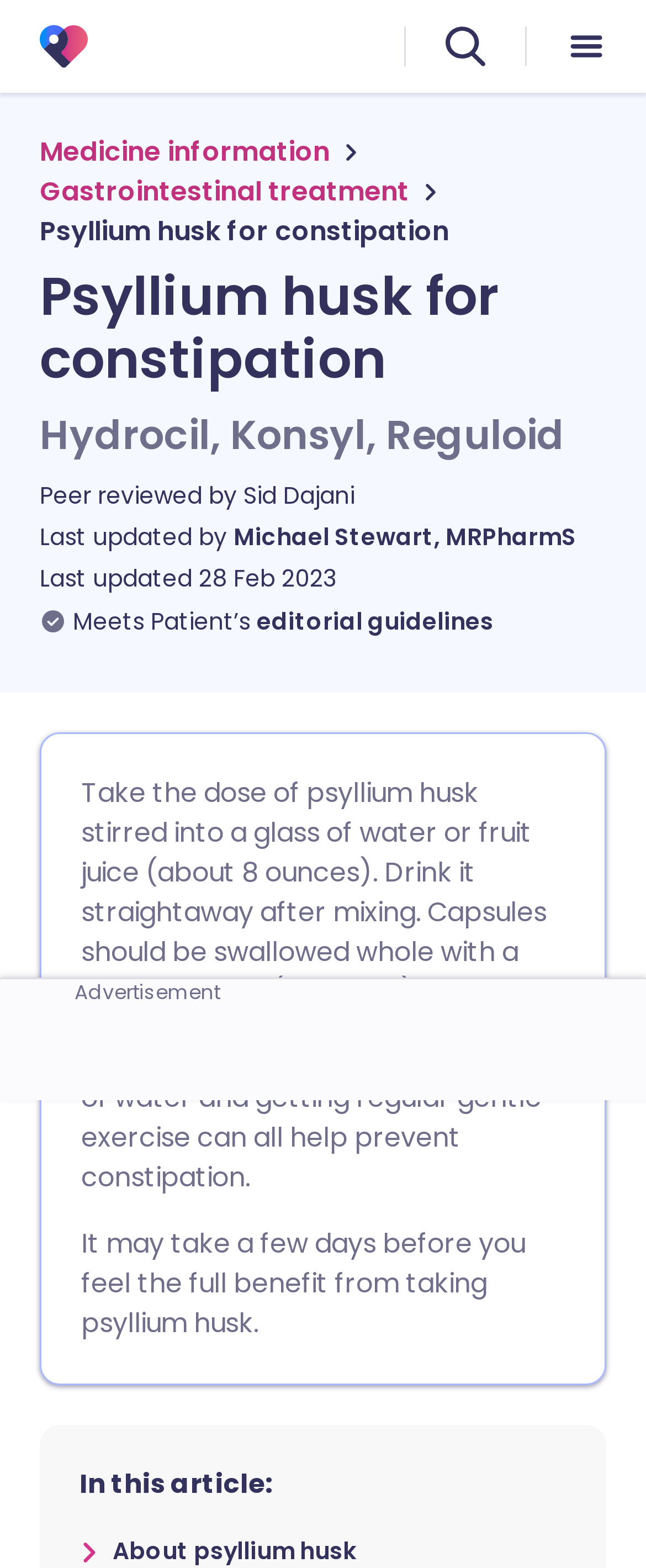How should psyllium husk be taken?
Please answer the question with a single word or phrase, referencing the image.

Stirred into a glass of water or fruit juice